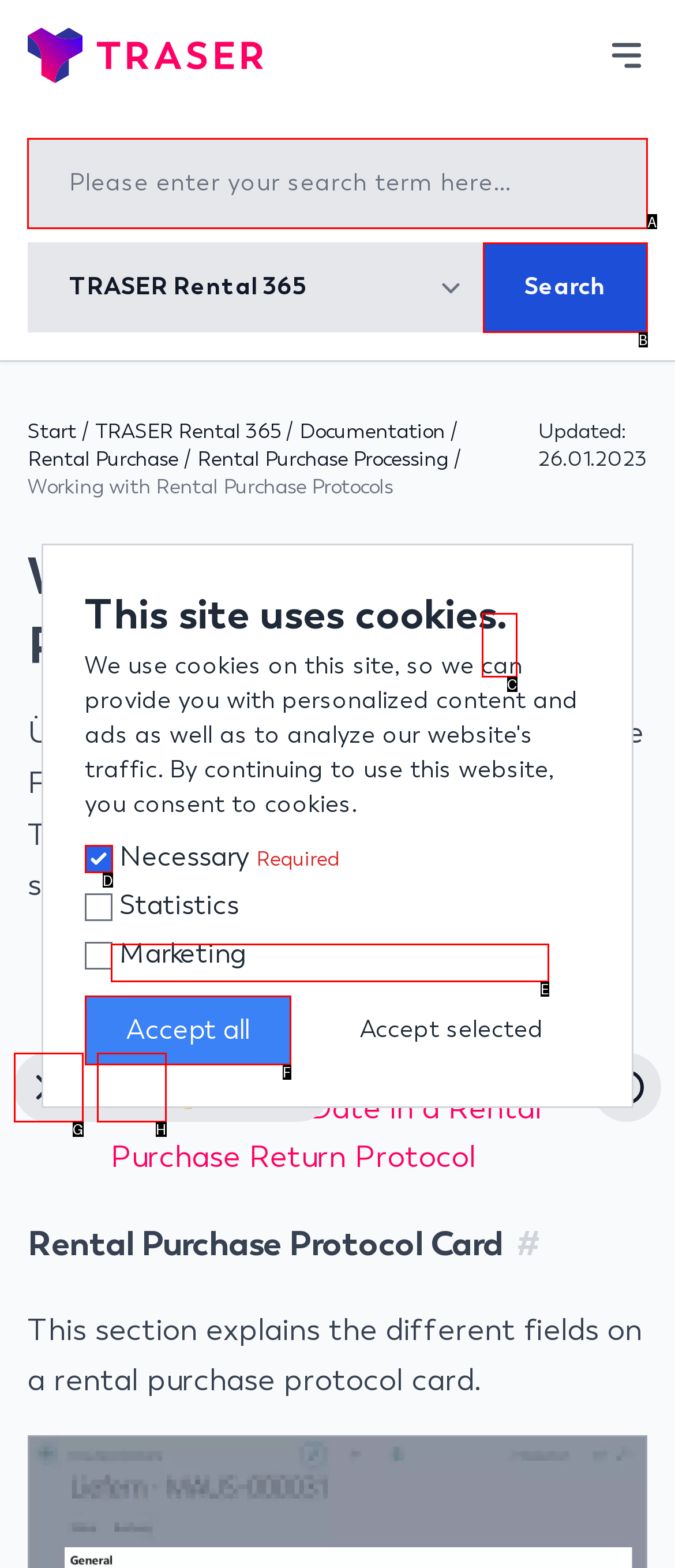Which HTML element should be clicked to complete the task: Search for a term? Answer with the letter of the corresponding option.

A